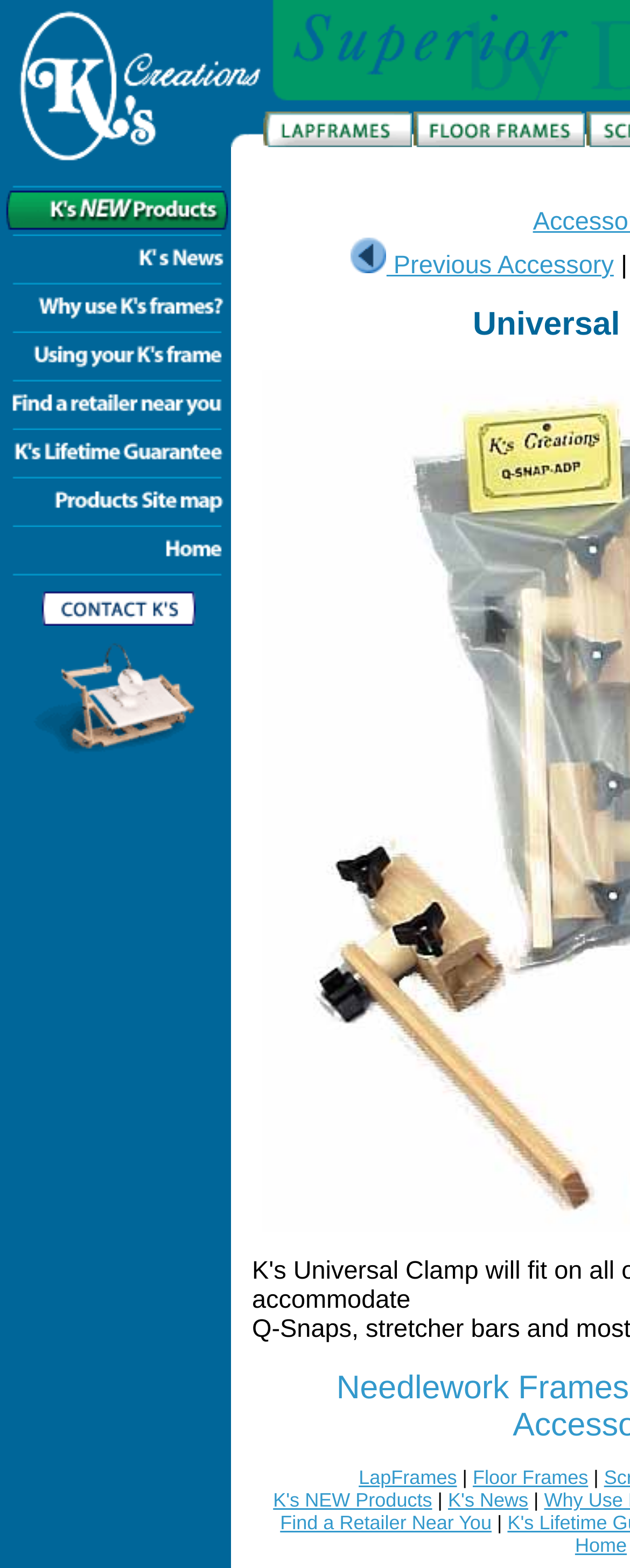Identify the bounding box for the UI element that is described as follows: "alt="Why Use K's Frames?"".

[0.0, 0.199, 0.367, 0.216]